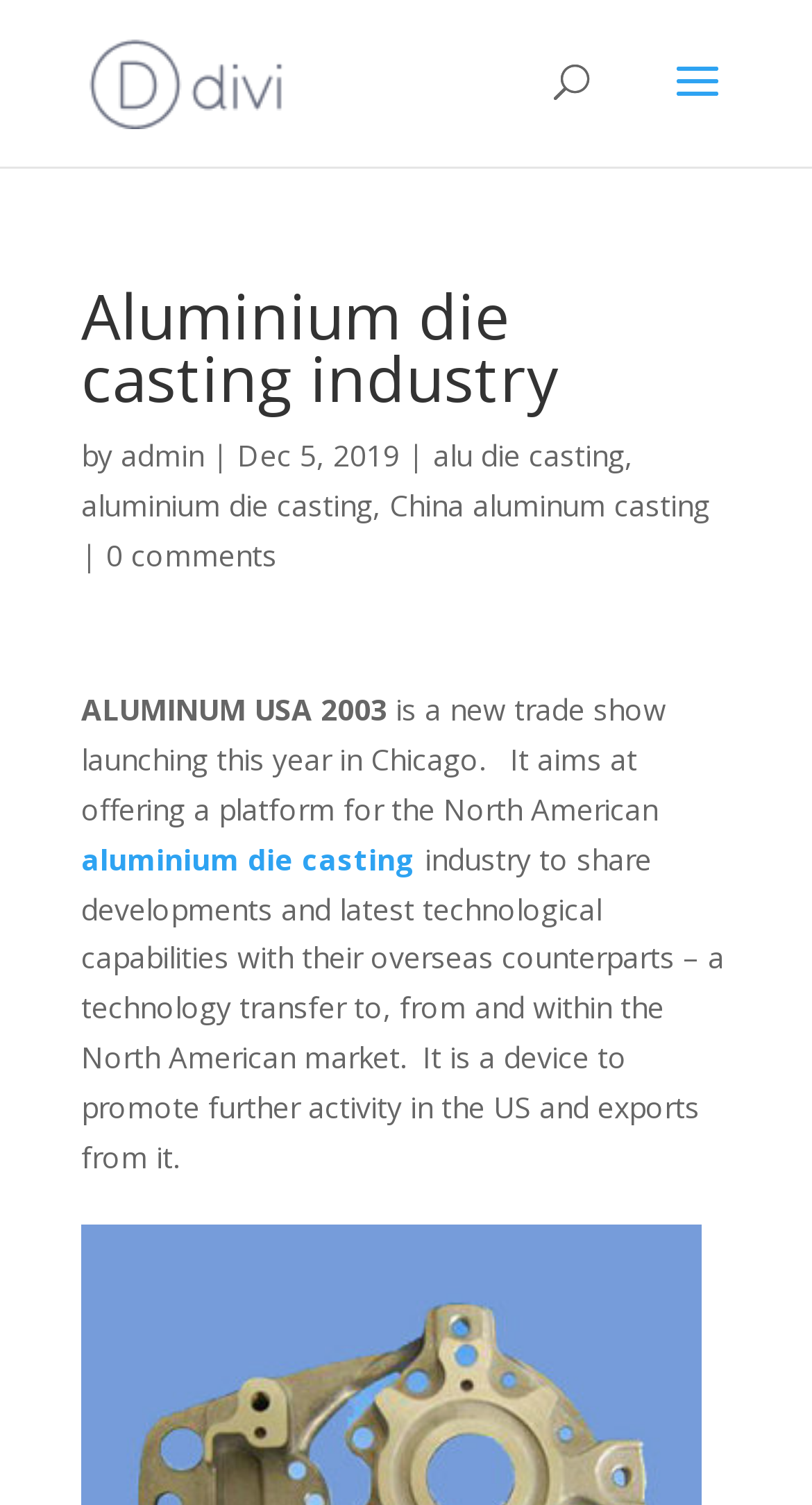Answer this question using a single word or a brief phrase:
What is the name of the trade show?

ALUMINUM USA 2003